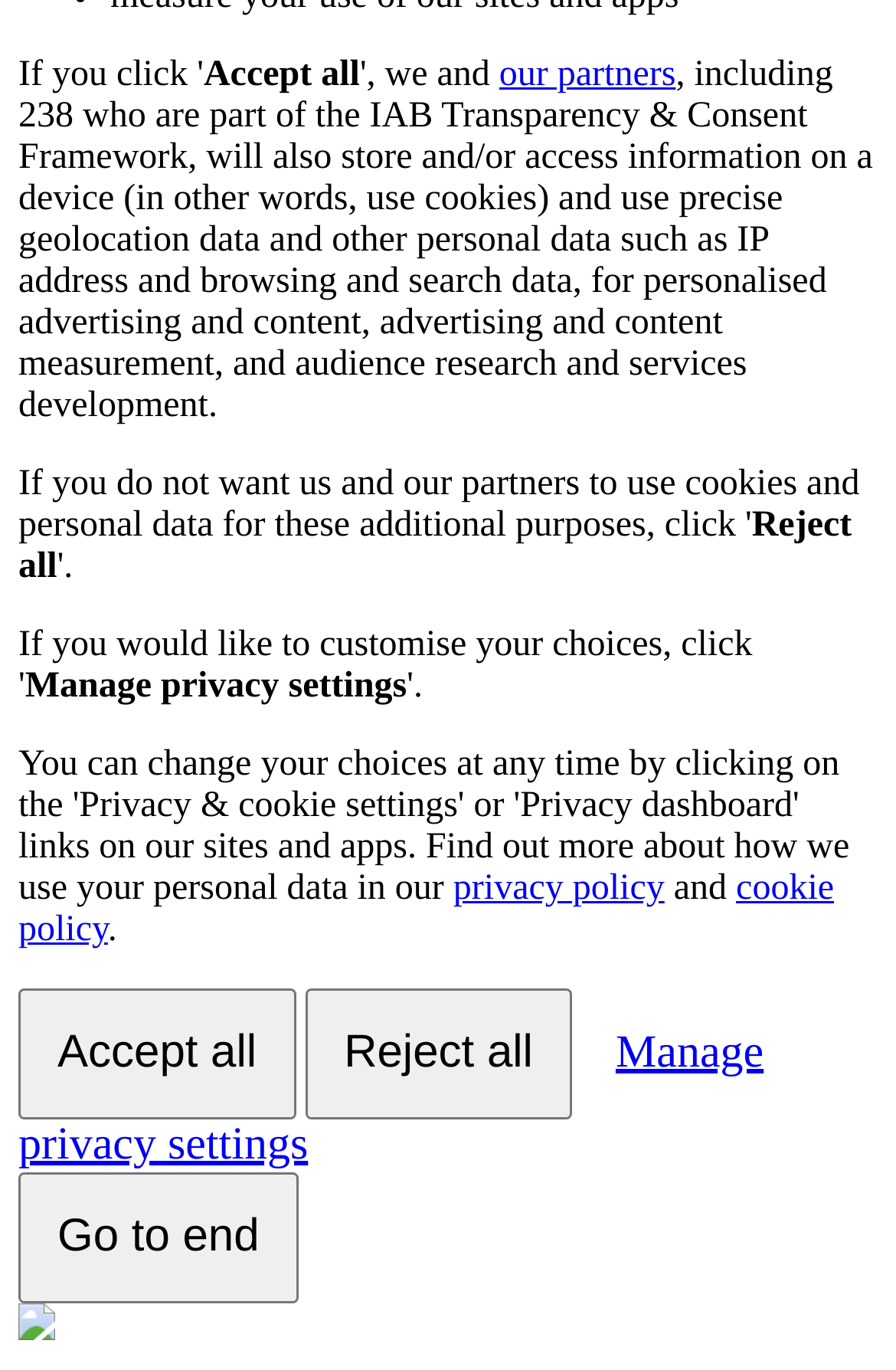Find the bounding box coordinates for the UI element that matches this description: "Manage privacy settings".

[0.021, 0.725, 0.852, 0.879]